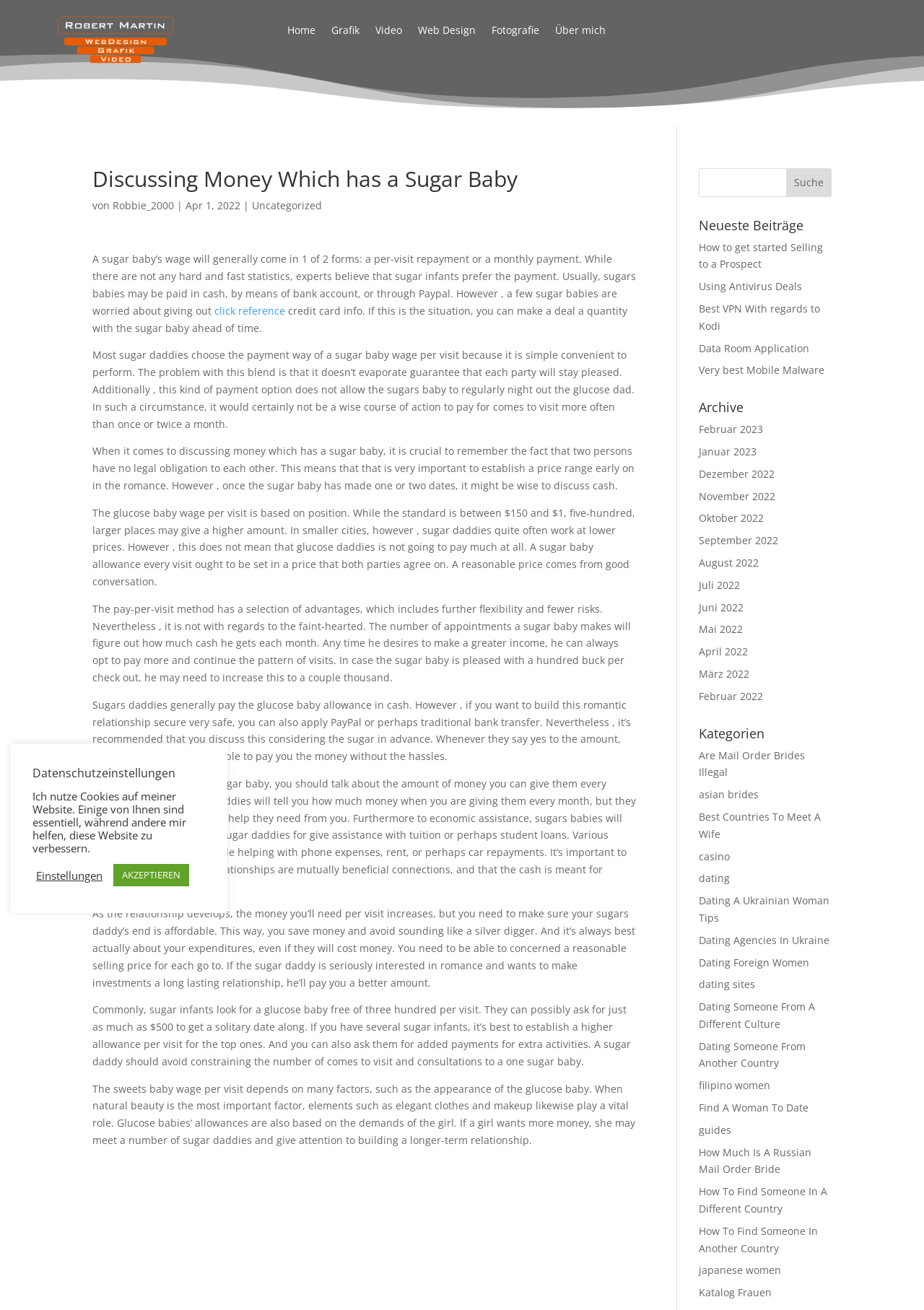Determine the bounding box coordinates for the UI element with the following description: "Find A Woman To Date". The coordinates should be four float numbers between 0 and 1, represented as [left, top, right, bottom].

[0.756, 0.84, 0.875, 0.851]